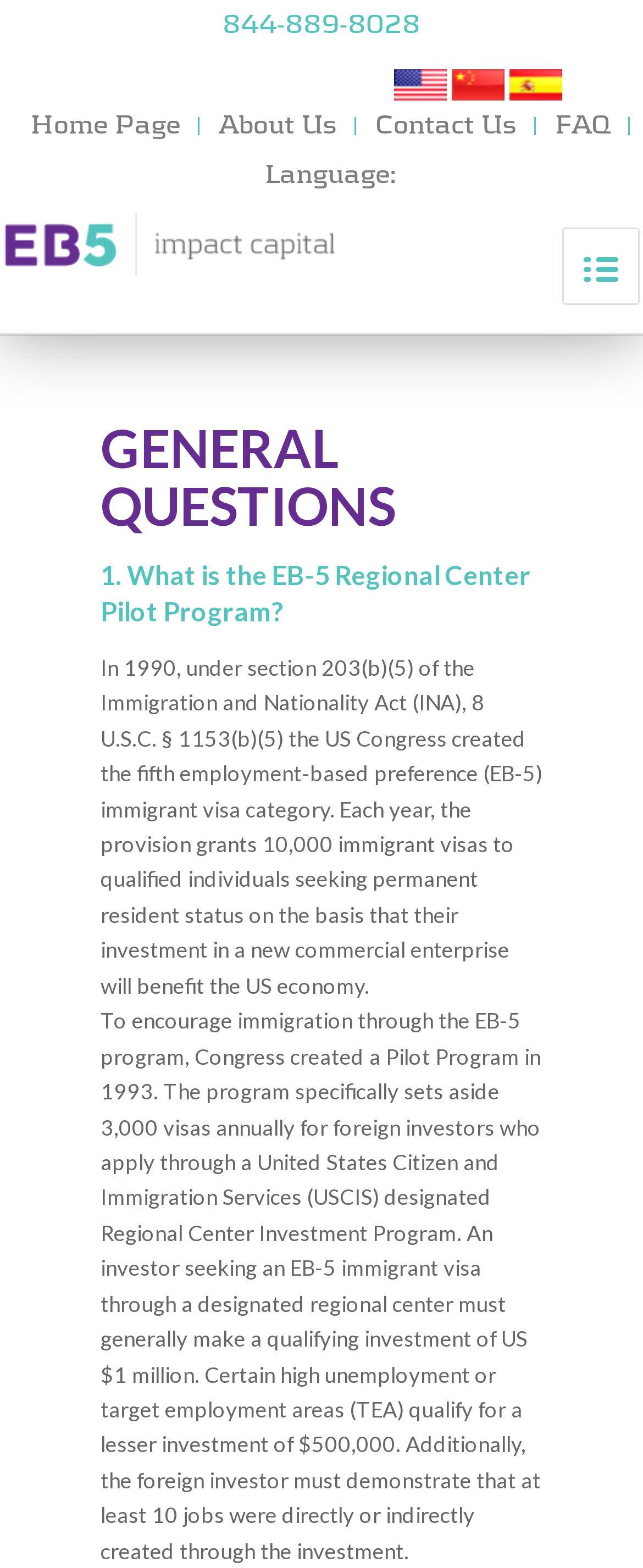Locate the UI element described by alt="es" title="Español" and provide its bounding box coordinates. Use the format (top-left x, top-left y, bottom-right x, bottom-right y) with all values as floating point numbers between 0 and 1.

[0.792, 0.043, 0.882, 0.066]